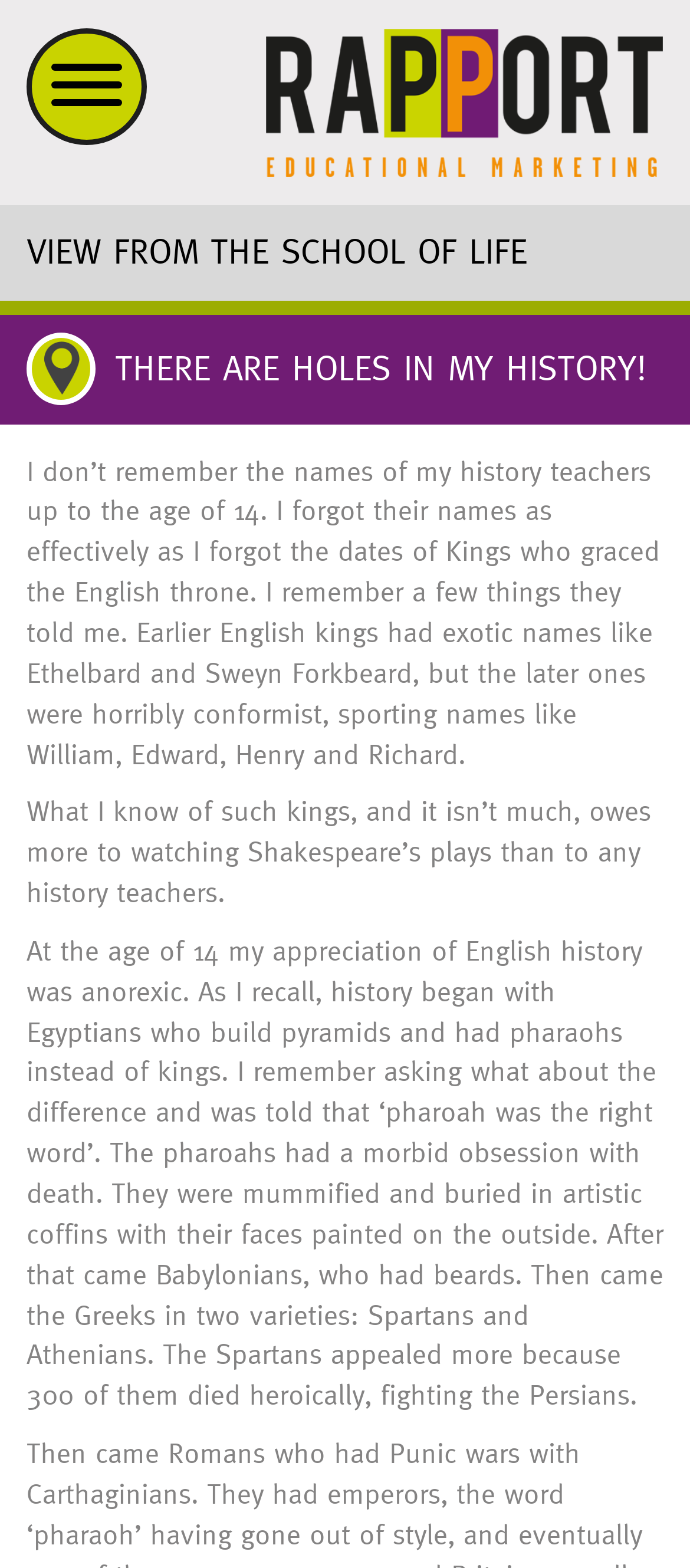Construct a comprehensive description capturing every detail on the webpage.

The webpage appears to be a blog post or article discussing the author's understanding of UK history compared to Americans' knowledge of their own history. At the top of the page, there is a link labeled "Rapport" accompanied by an image, which takes up most of the width of the page. 

Below this, there is a button with no label, followed by a heading that reads "VIEW FROM THE SCHOOL OF LIFE" in a prominent position. To the right of this heading, there is a smaller heading that says "THERE ARE HOLES IN MY HISTORY! Pin" with a small image of a pin icon next to it.

The main content of the page is a series of paragraphs written in a conversational tone. The text begins by describing the author's lack of memory of their history teachers' names and the limited knowledge they gained from them. The author then shares their recollections of learning about English kings, Shakespeare's plays, and ancient civilizations such as Egyptians, Babylonians, and Greeks. The text is divided into three paragraphs, with the last one being the longest and most detailed.